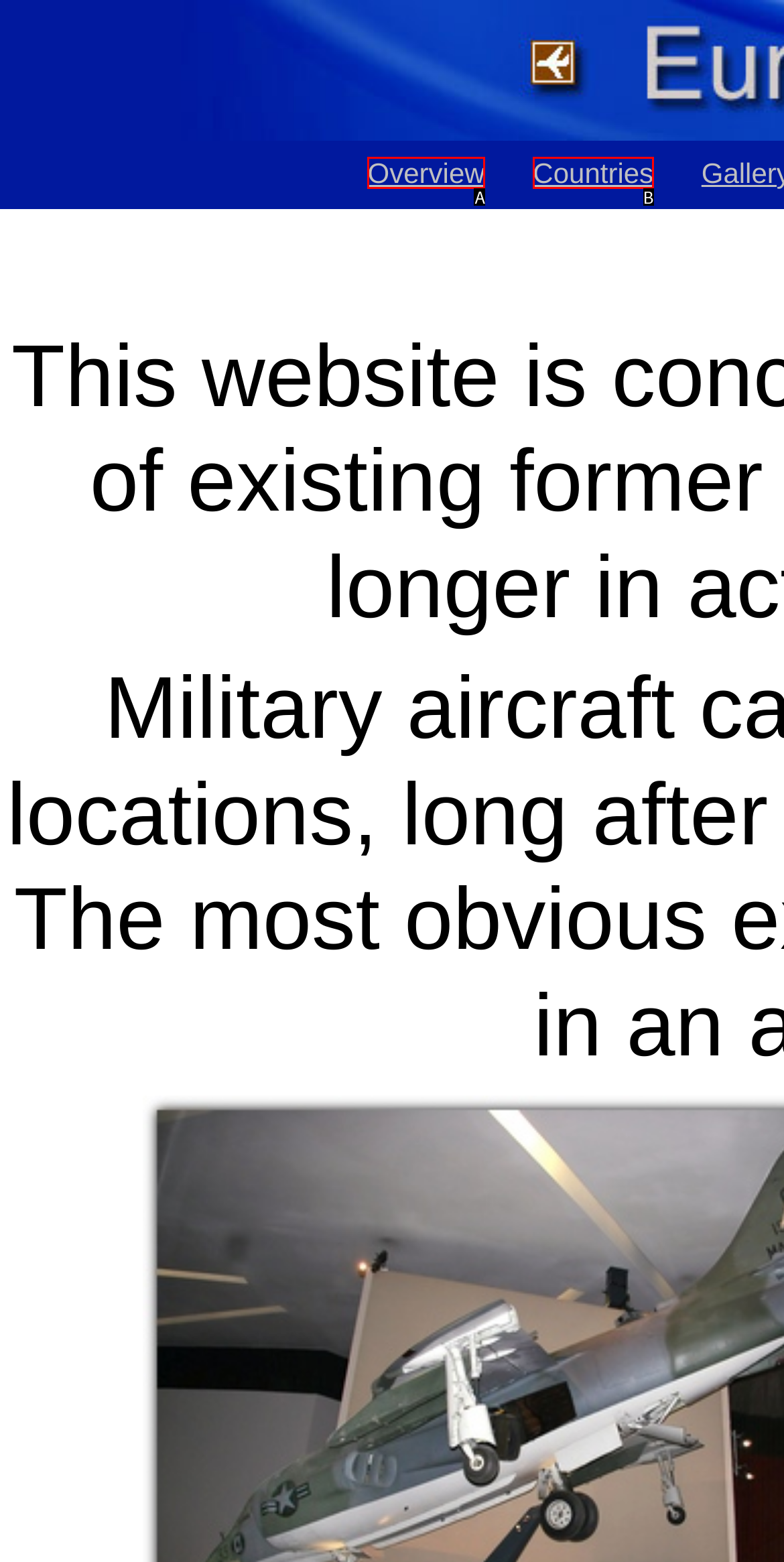Choose the option that matches the following description: Overview
Reply with the letter of the selected option directly.

A